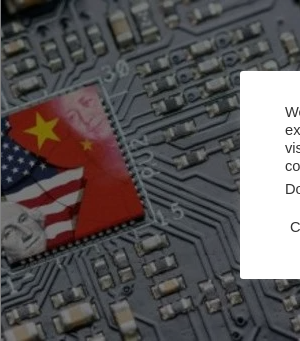Reply to the question with a single word or phrase:
What theme does the imagery reflect on?

International relations